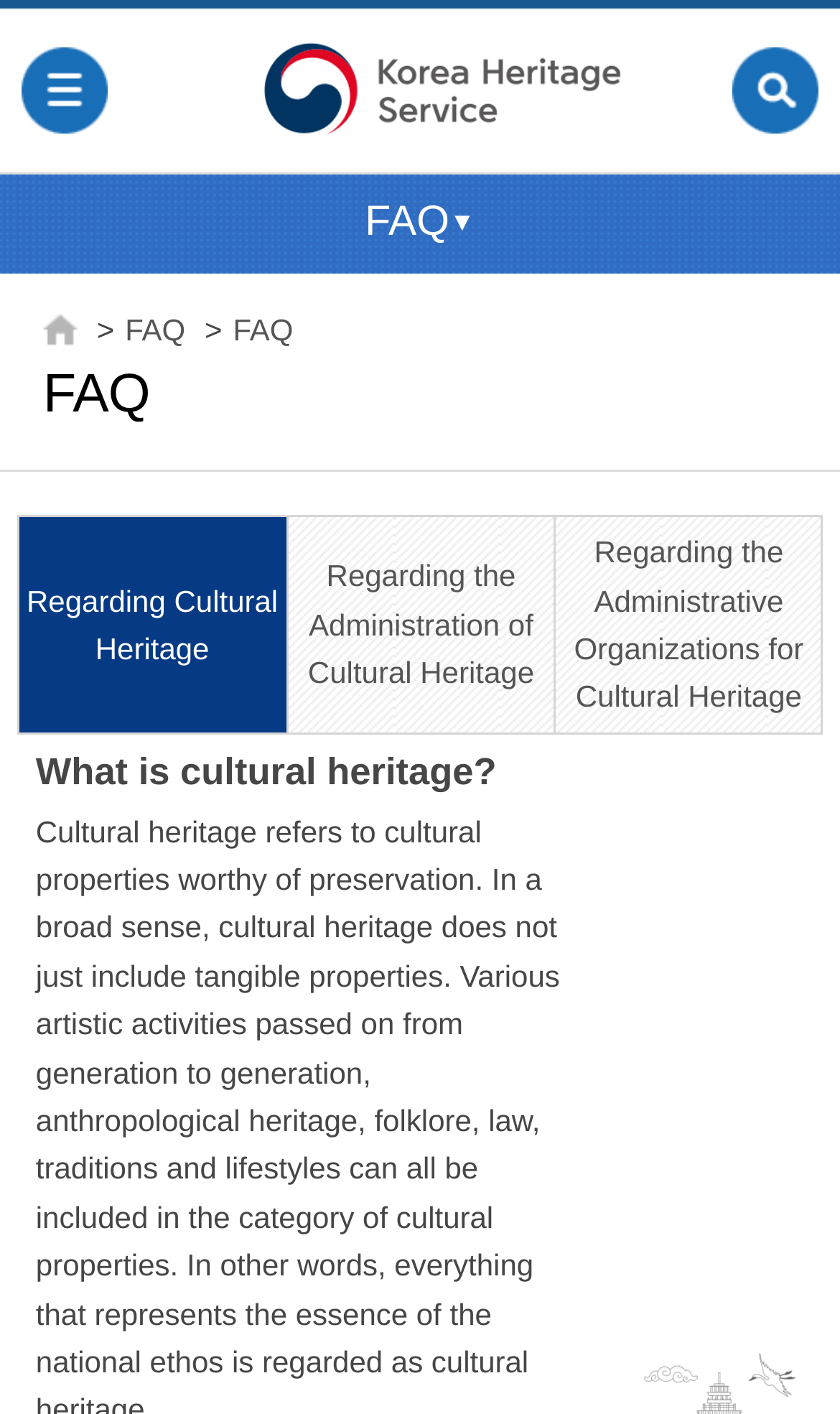Provide the bounding box coordinates in the format (top-left x, top-left y, bottom-right x, bottom-right y). All values are floating point numbers between 0 and 1. Determine the bounding box coordinate of the UI element described as: FAQ

[0.277, 0.221, 0.349, 0.245]